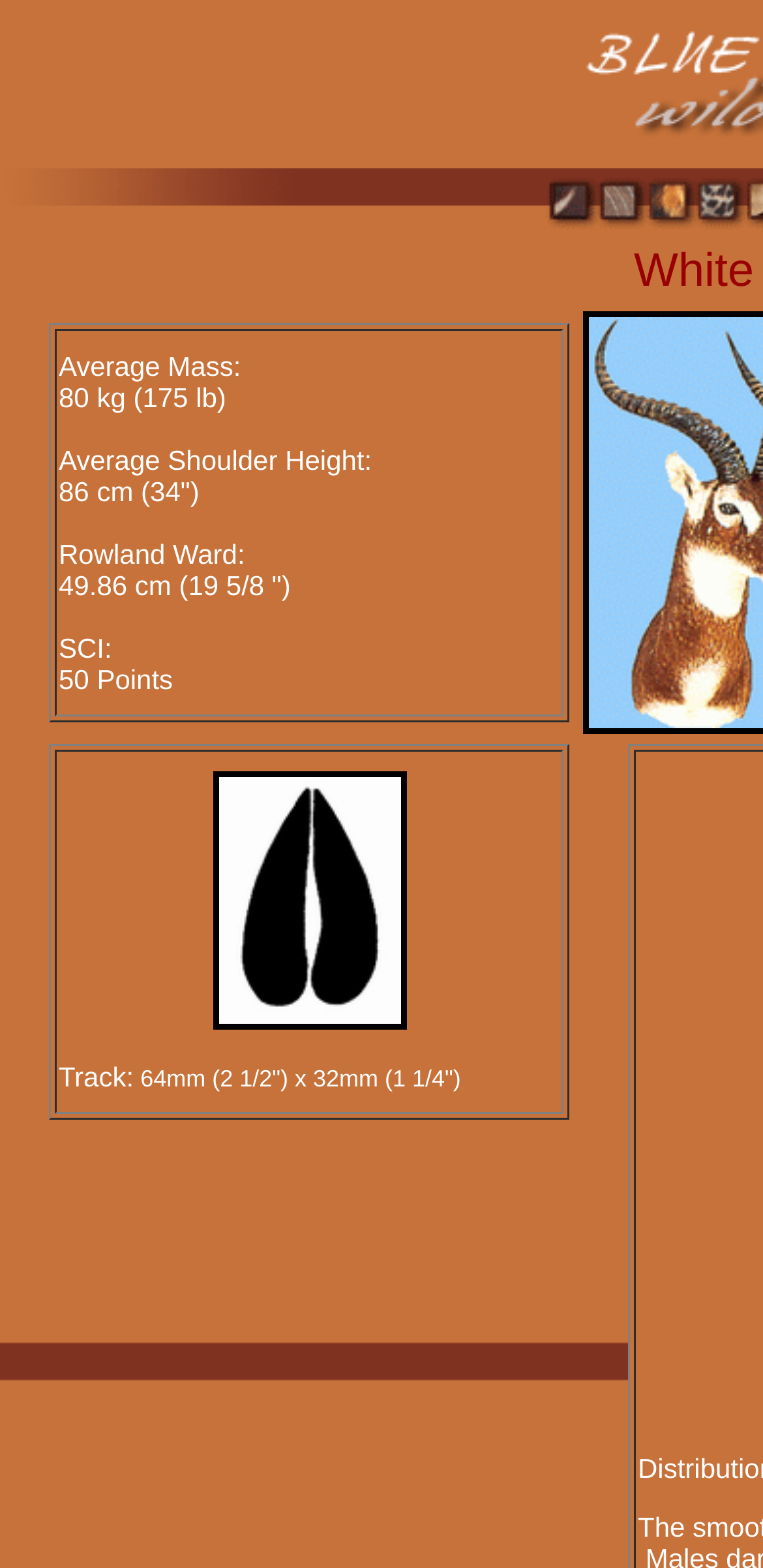Describe the entire webpage, focusing on both content and design.

The webpage is about the White Eared Kob, a type of animal. At the top, there is a table with a single row containing several columns of text. The text includes information about the animal's average mass, shoulder height, and measurements according to different systems, such as Rowland Ward and SCI.

Below the table, there is another table with a single row, containing a cell with text describing the White Eared Kob's spoor track, including its size in millimeters and inches. To the right of this text, there is an image of the White Eared Kob's spoor, taking up about a quarter of the page's width. The image is positioned roughly in the middle of the page, vertically.